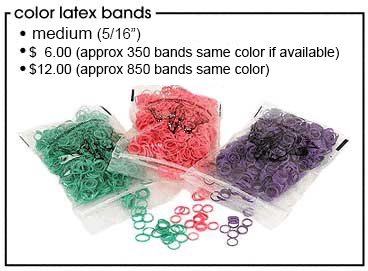How many bands are available for $6.00?
Please give a detailed answer to the question using the information shown in the image.

According to the pricing information provided in the caption, $6.00 is the cost for approximately 350 bands of the same color, if available, allowing us to determine the quantity of bands for this price point.